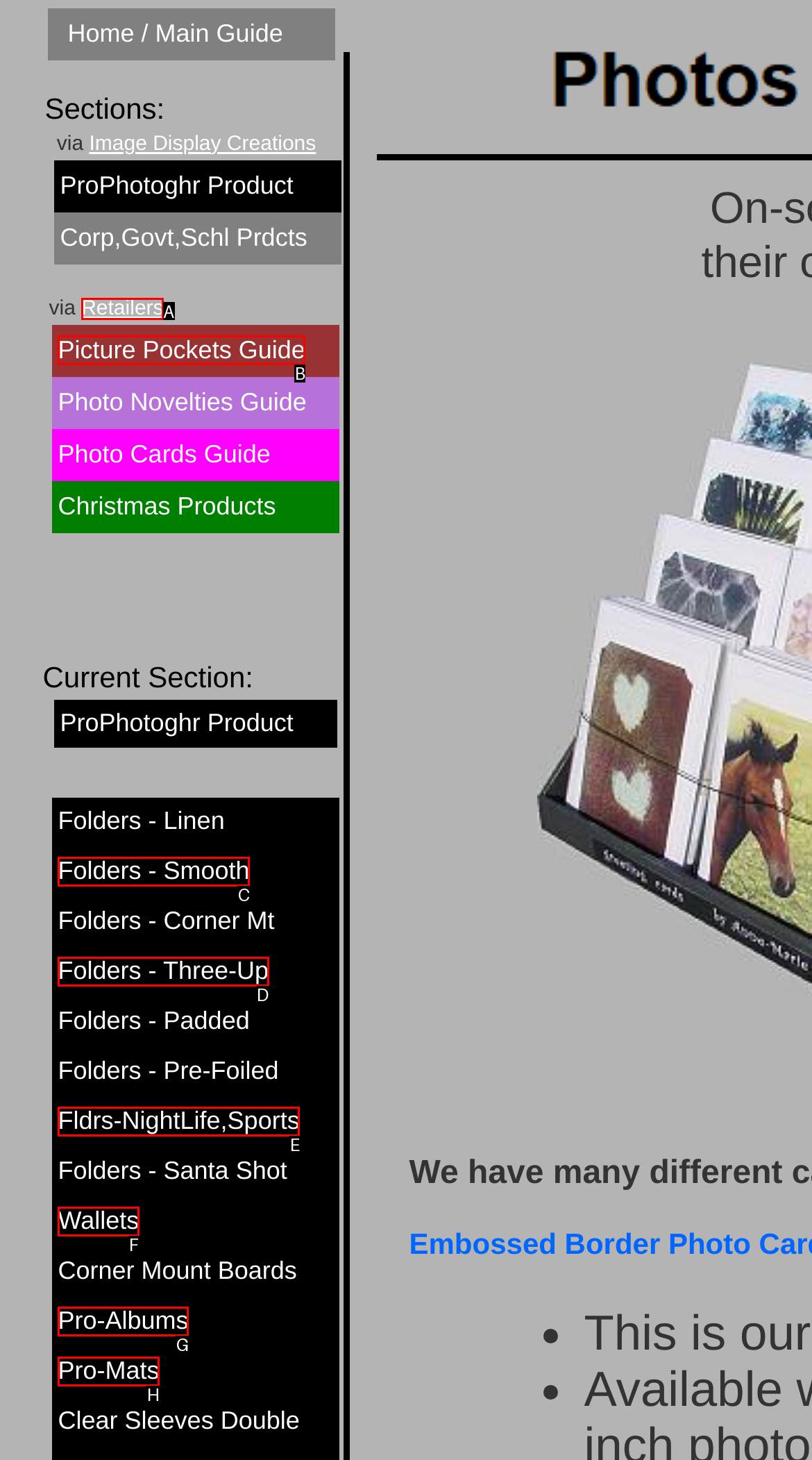Determine which letter corresponds to the UI element to click for this task: Go to Retailers
Respond with the letter from the available options.

A